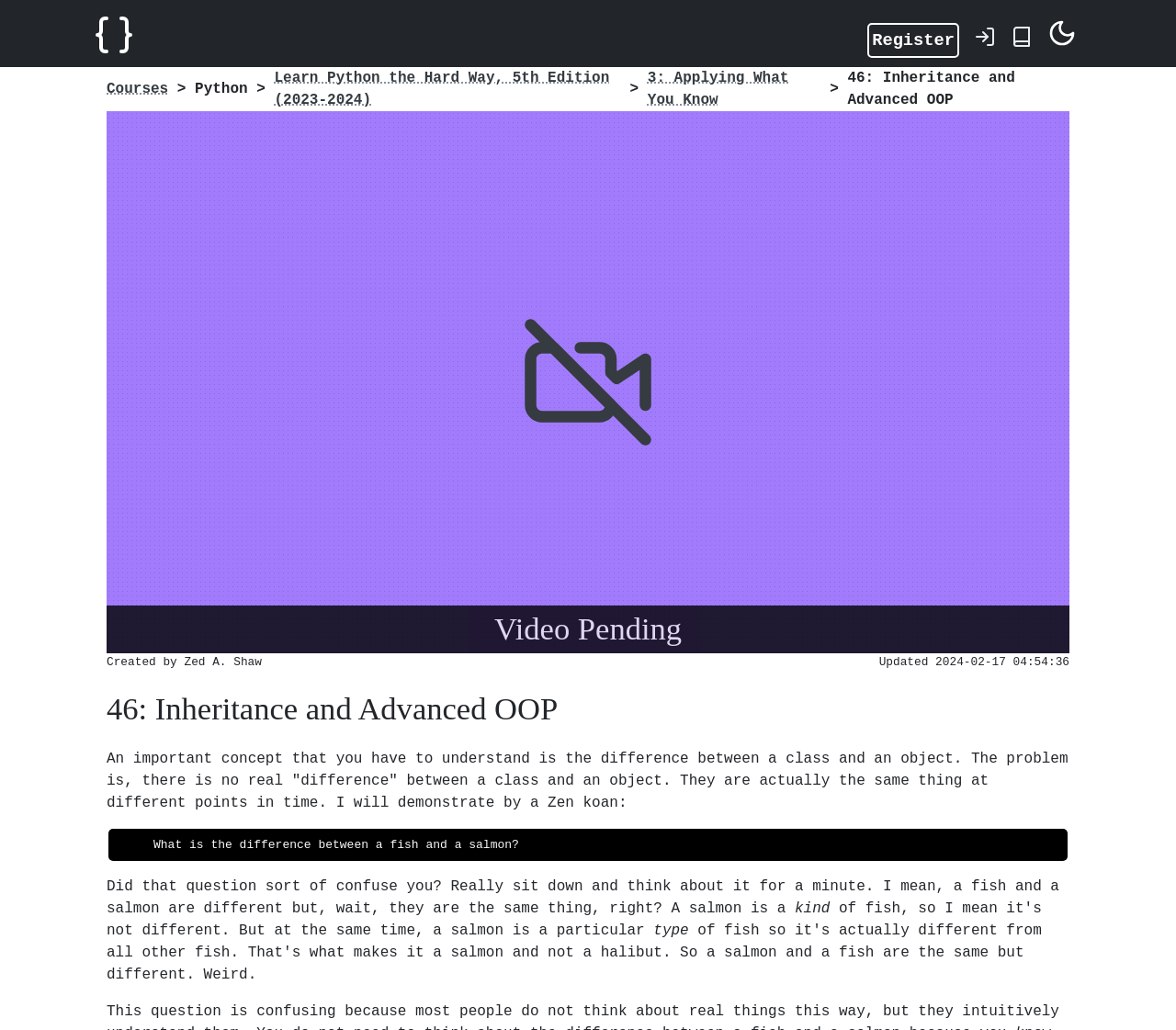Identify the bounding box for the described UI element: "Log in.".

[0.828, 0.025, 0.847, 0.047]